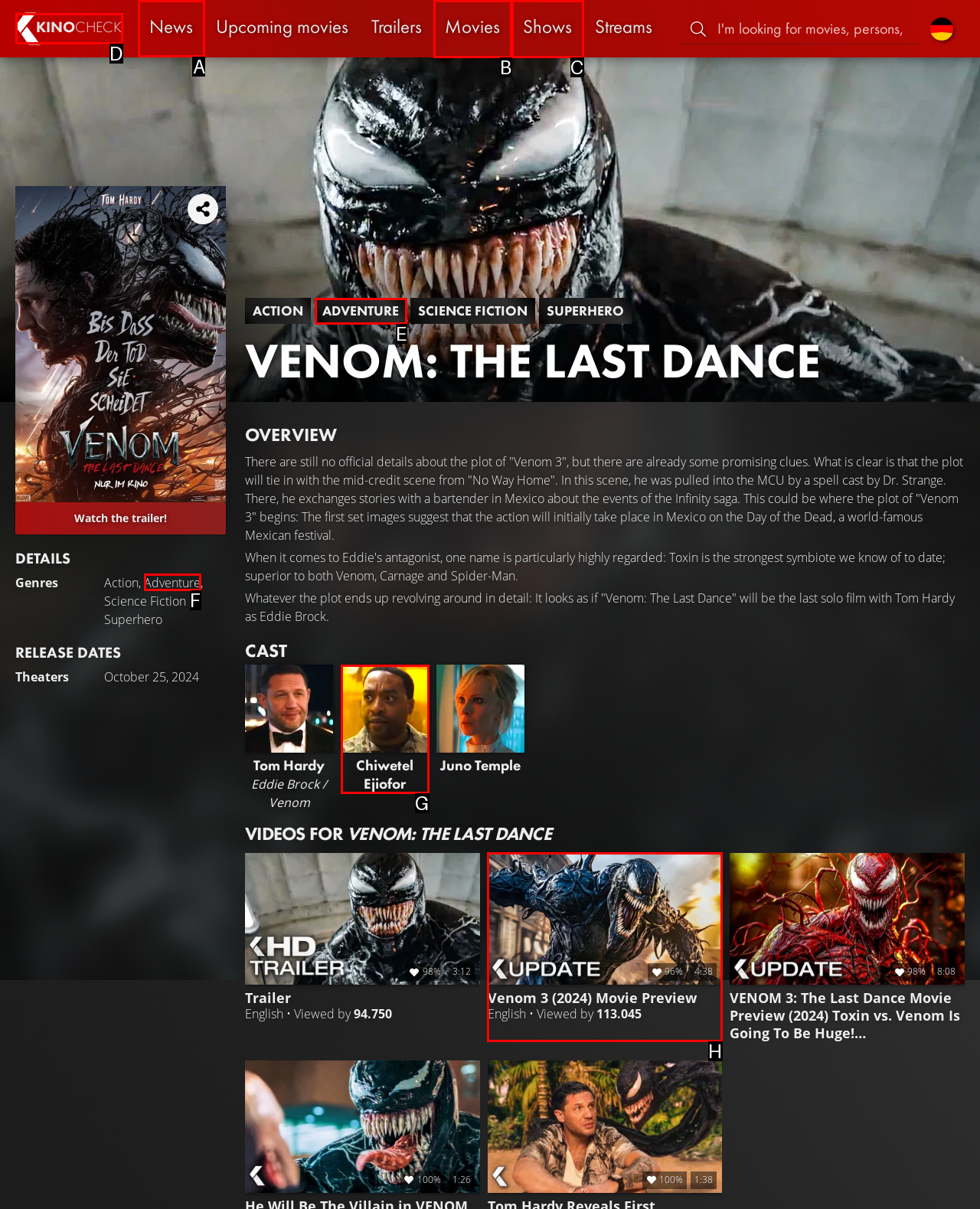Determine which UI element I need to click to achieve the following task: Click on the 'News' link Provide your answer as the letter of the selected option.

A